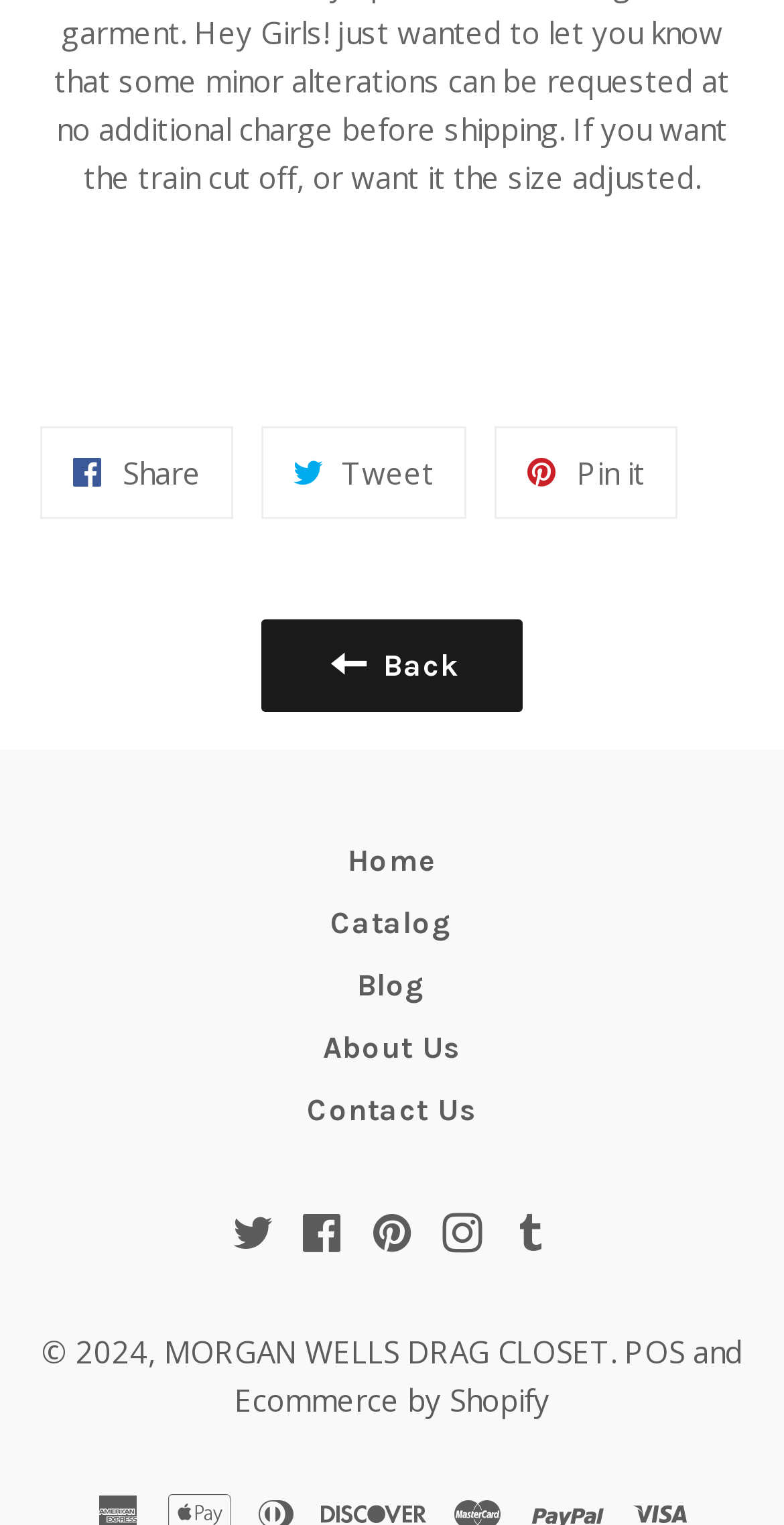What is the platform used for ecommerce?
Please provide a comprehensive answer based on the visual information in the image.

I found the ecommerce platform information in the footer section of the webpage, which is 'Ecommerce by Shopify'.